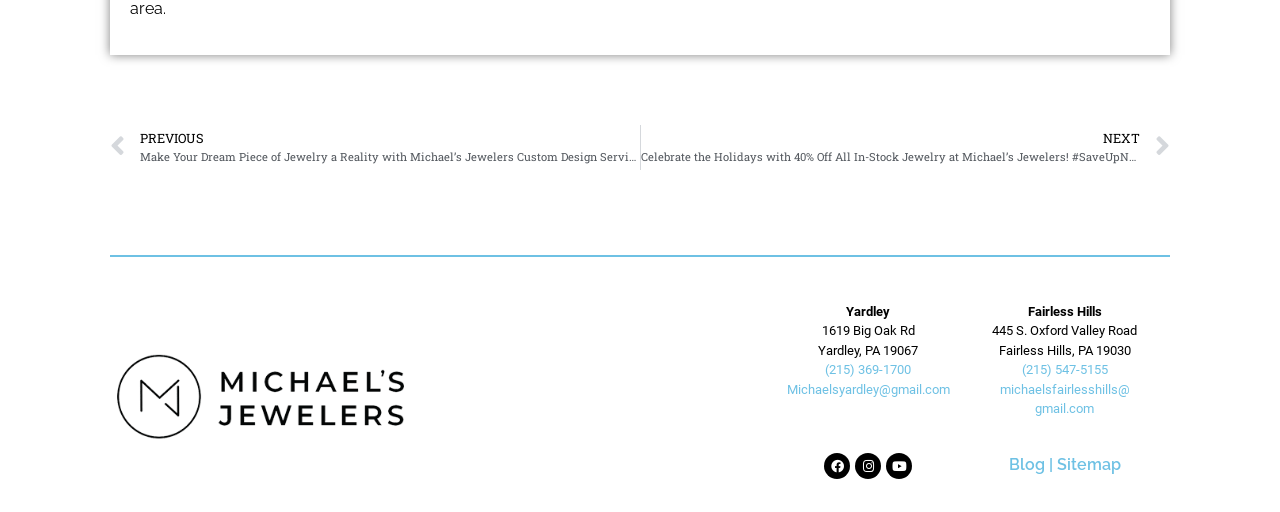What is the email address of the Fairless Hills location?
Using the visual information from the image, give a one-word or short-phrase answer.

michaelsfairlesshills@gmail.com